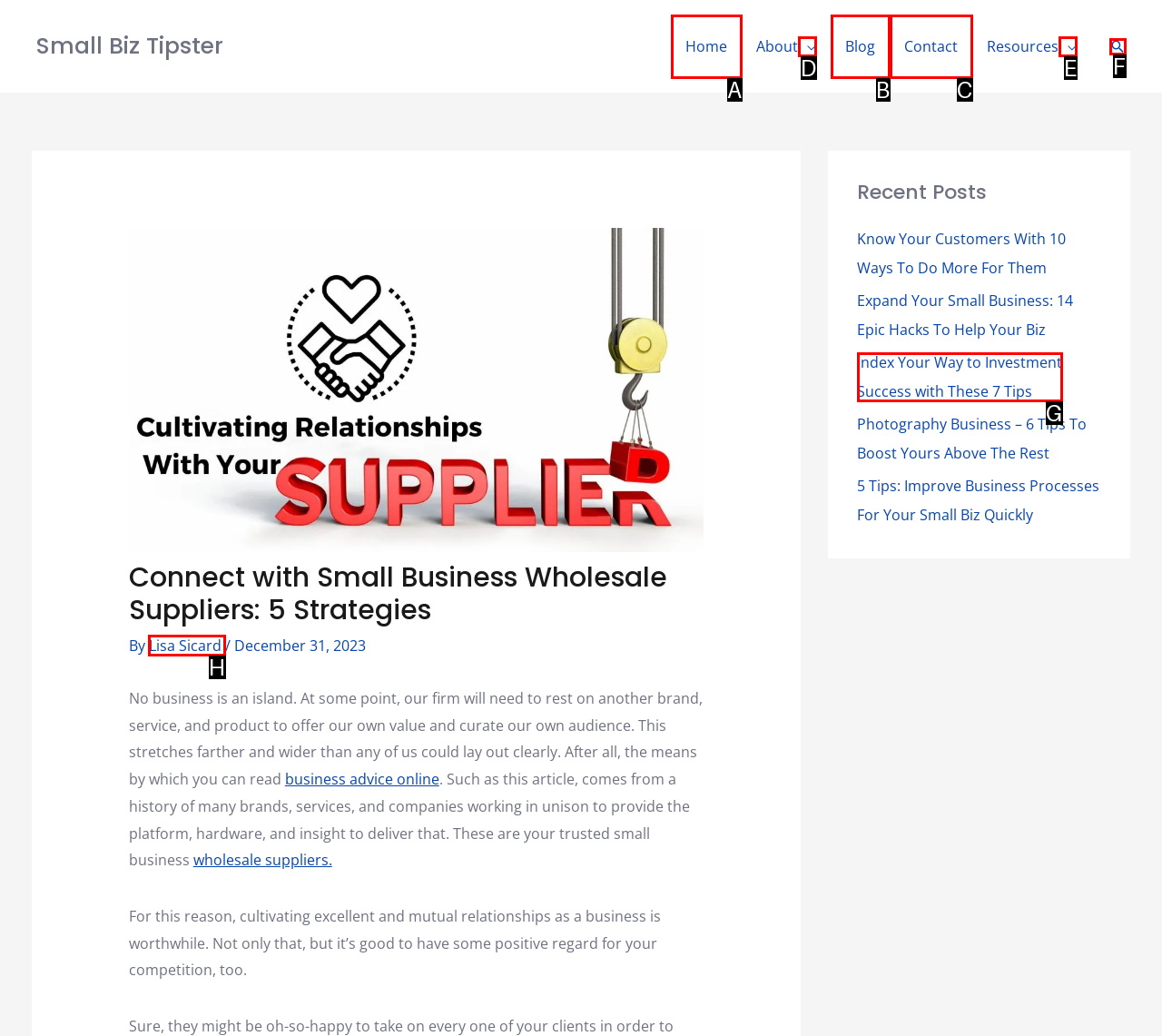Which option should be clicked to complete this task: Learn more about the author Lisa Sicard
Reply with the letter of the correct choice from the given choices.

H